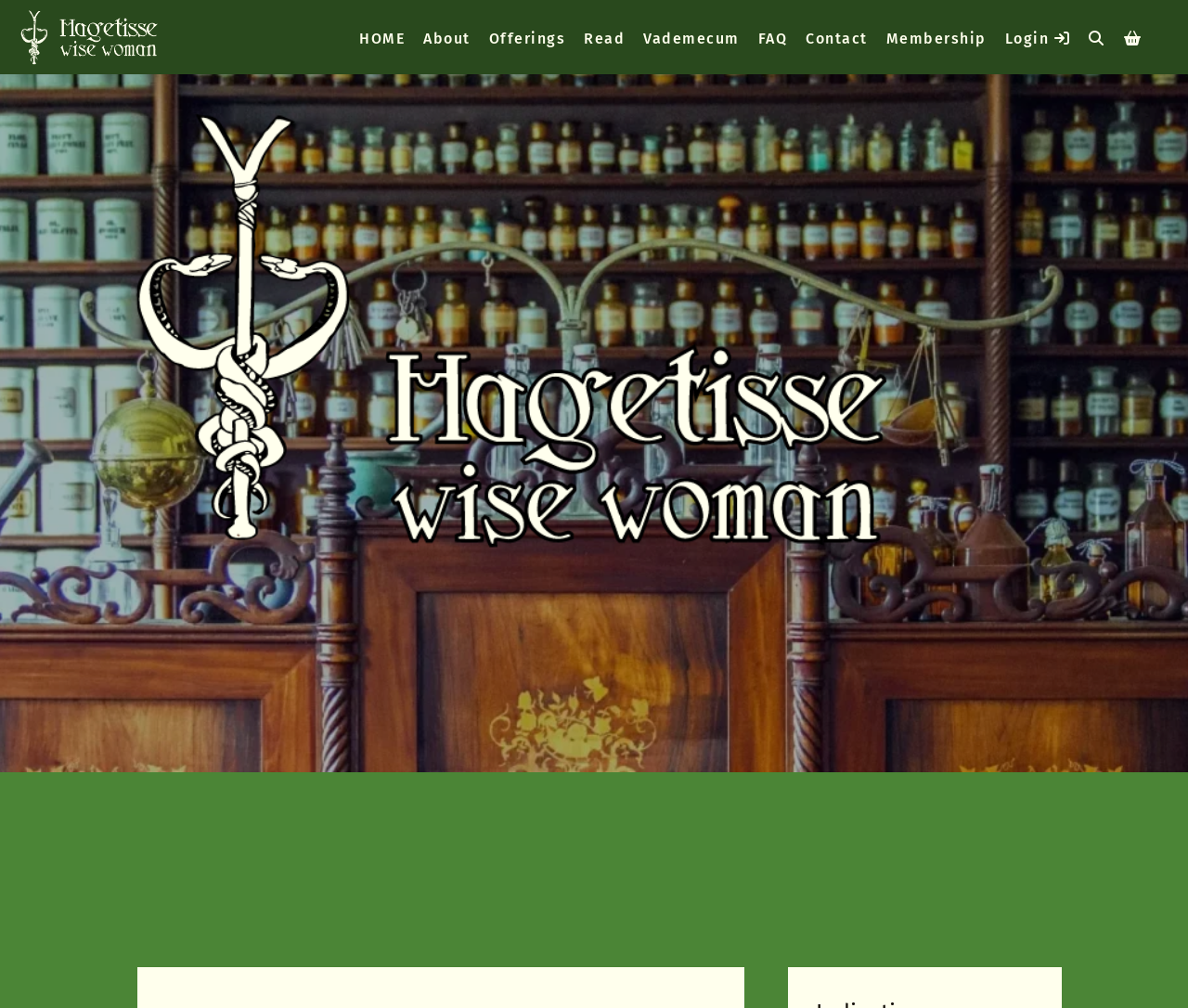Provide a brief response using a word or short phrase to this question:
How many images are on the webpage?

2